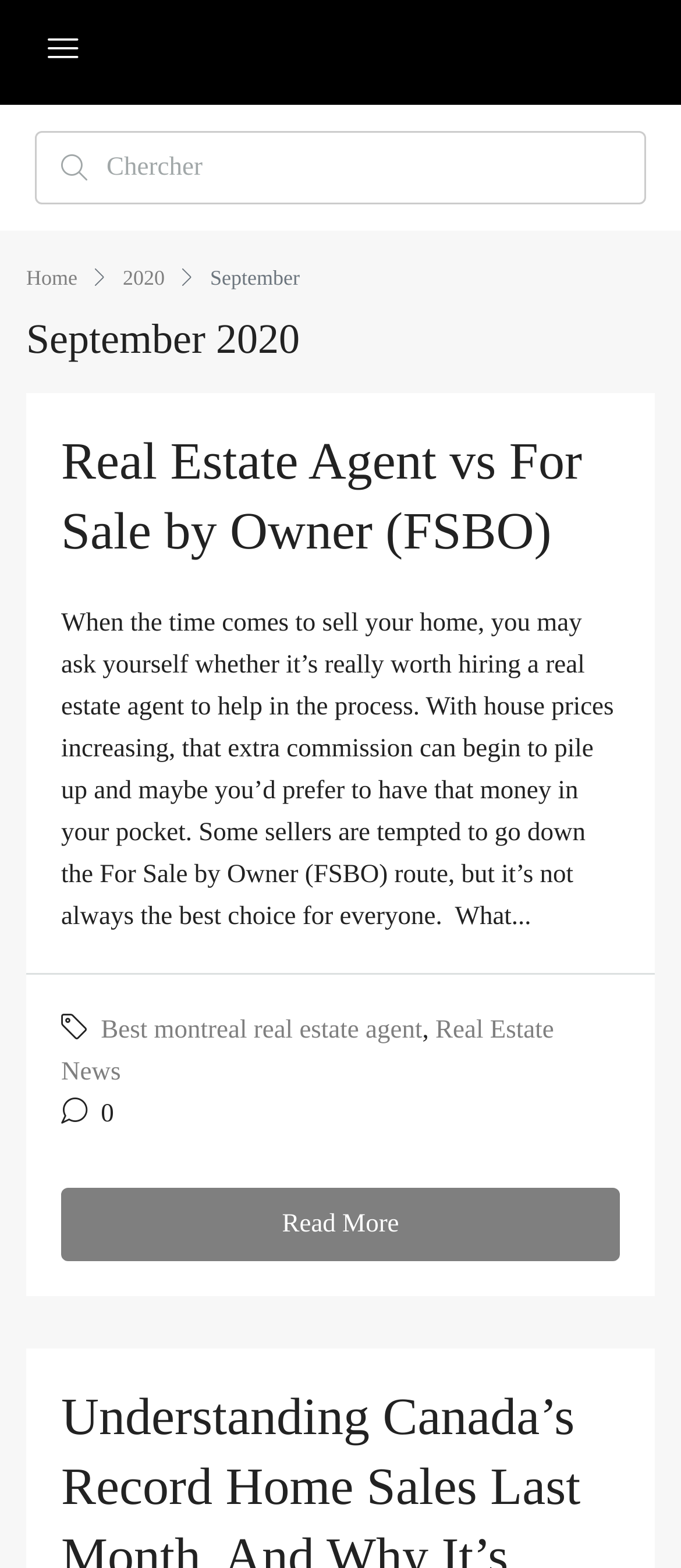Determine the bounding box coordinates of the UI element that matches the following description: "title="Twitter"". The coordinates should be four float numbers between 0 and 1 in the format [left, top, right, bottom].

None